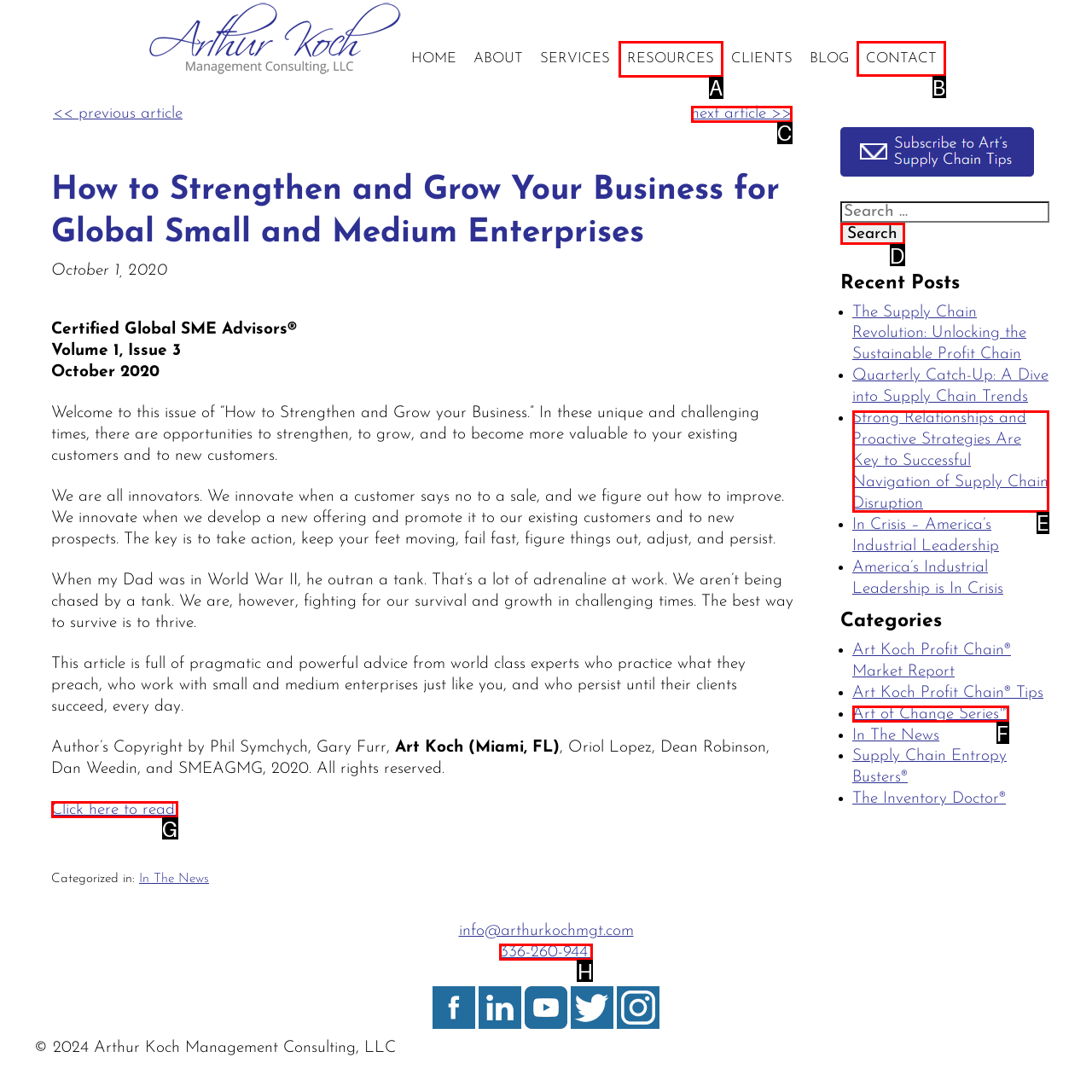Choose the UI element you need to click to carry out the task: Click on the 'CONTACT' link.
Respond with the corresponding option's letter.

B